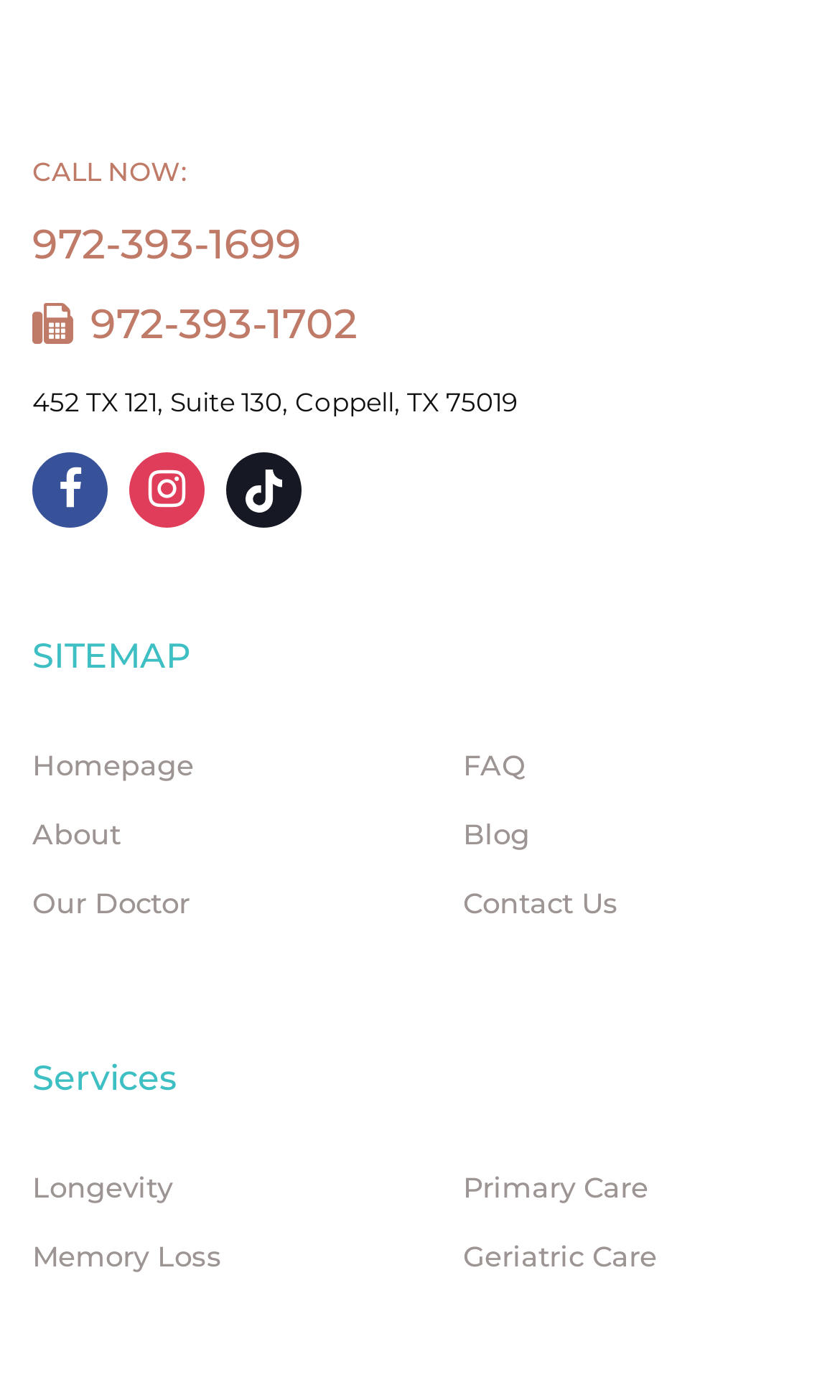Mark the bounding box of the element that matches the following description: "Homepage".

[0.038, 0.534, 0.231, 0.56]